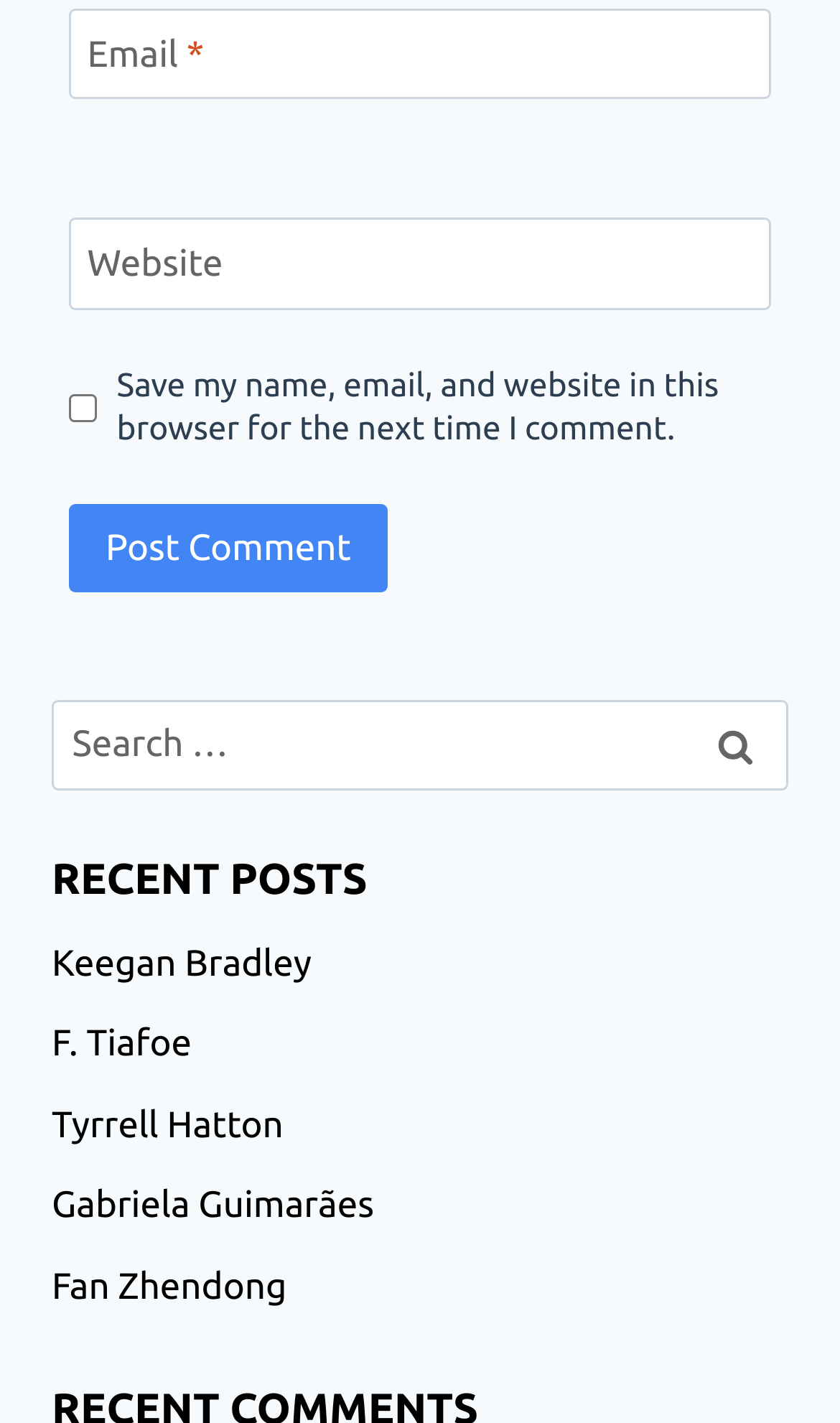Using the format (top-left x, top-left y, bottom-right x, bottom-right y), and given the element description, identify the bounding box coordinates within the screenshot: parent_node: Website aria-label="Website" name="url" placeholder="https://www.example.com"

[0.082, 0.153, 0.918, 0.217]